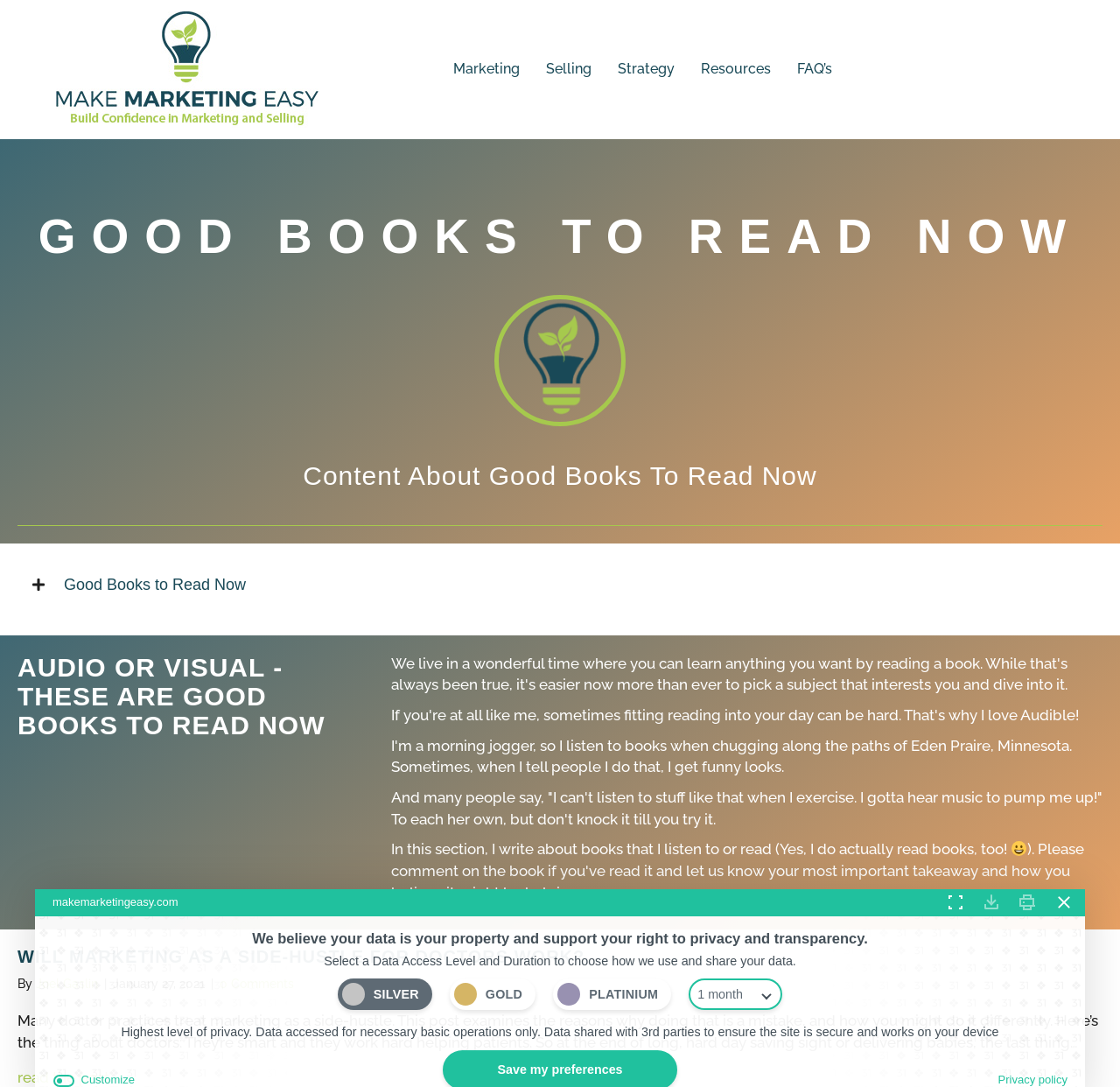Give an extensive and precise description of the webpage.

This webpage is about finding good books to read, specifically focusing on business and inspiring books. At the top left corner, there is a logo of "MME" (Make Marketing Easy) with a link to the homepage. Next to it, there are several links to different sections of the website, including "Marketing", "Selling", "Strategy", "Resources", and "FAQ's". 

On the right side of the top section, there is a prominent call-to-action button "BUY A COURSE". Below this, there is a heading "GOOD BOOKS TO READ NOW" and an image of a logo. 

The main content of the webpage is divided into sections. The first section has a heading "Content About Good Books To Read Now" and a tab list with a selected tab "Good Books to Read Now". Below this, there is a heading "AUDIO OR VISUAL - THESE ARE GOOD BOOKS TO READ NOW" and a few paragraphs of text discussing the benefits of listening to or reading books. 

The next section has a heading "WILL MARKETING AS A SIDE-HUSTLE FOR DOCTORS WORK?" with a link to the article and information about the author and date of publication. The article discusses the mistakes doctors make when treating marketing as a side-hustle. 

At the bottom of the webpage, there is a section with buttons to expand or download consent, print consent, and close compliance. There is also a statement about data privacy and a section to select a data access level and duration. This section includes radio buttons to choose between "Silver", "Gold", and "Platinium" levels of data access, and a combobox to select a duration.